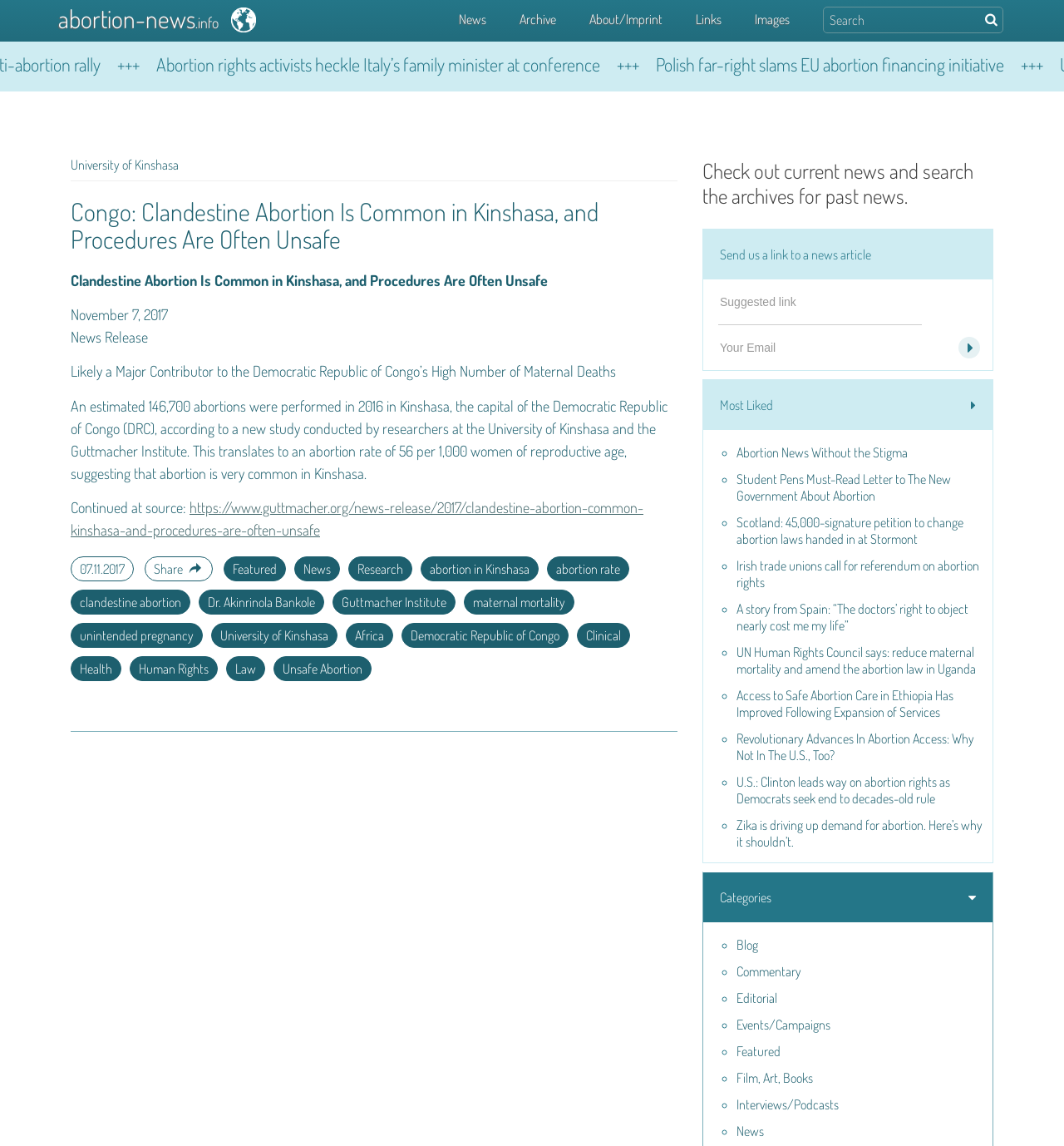Produce an extensive caption that describes everything on the webpage.

The webpage is about the University of Kinshasa, with a focus on abortion news and information. At the top, there is a navigation bar with links to "News", "Archive", "About/Imprint", "Links", and "Images". Next to the navigation bar, there is a search bar with an "Advanced Search" link.

Below the navigation bar, there is a heading that reads "University of Kinshasa". Underneath, there is an article with a heading that reads "Congo: Clandestine Abortion Is Common in Kinshasa, and Procedures Are Often Unsafe". The article is dated November 7, 2017, and has a brief summary of the content. There are also links to related topics, such as "abortion in Kinshasa", "abortion rate", and "clandestine abortion".

To the right of the article, there are several links to other news articles, categorized by topic. These topics include "Featured", "News", "Research", and others. There are also links to specific organizations, such as the Guttmacher Institute, and geographic locations, such as Africa and the Democratic Republic of Congo.

Further down the page, there is a section with a heading that reads "Check out current news and search the archives for past news." Below this, there is a form to submit a link to a news article, with fields for the link and the user's email address.

Next, there is a section with a heading that reads "Most Liked", which appears to be a list of popular news articles. Each article is represented by a bullet point and a brief summary. The articles cover a range of topics related to abortion, including access to safe abortion care, abortion laws, and personal stories.

Finally, there is a section with a heading that reads "Categories", which appears to be a list of categories for news articles. Each category is represented by a bullet point and a brief label, such as "Blog", "Commentary", and "Editorial".